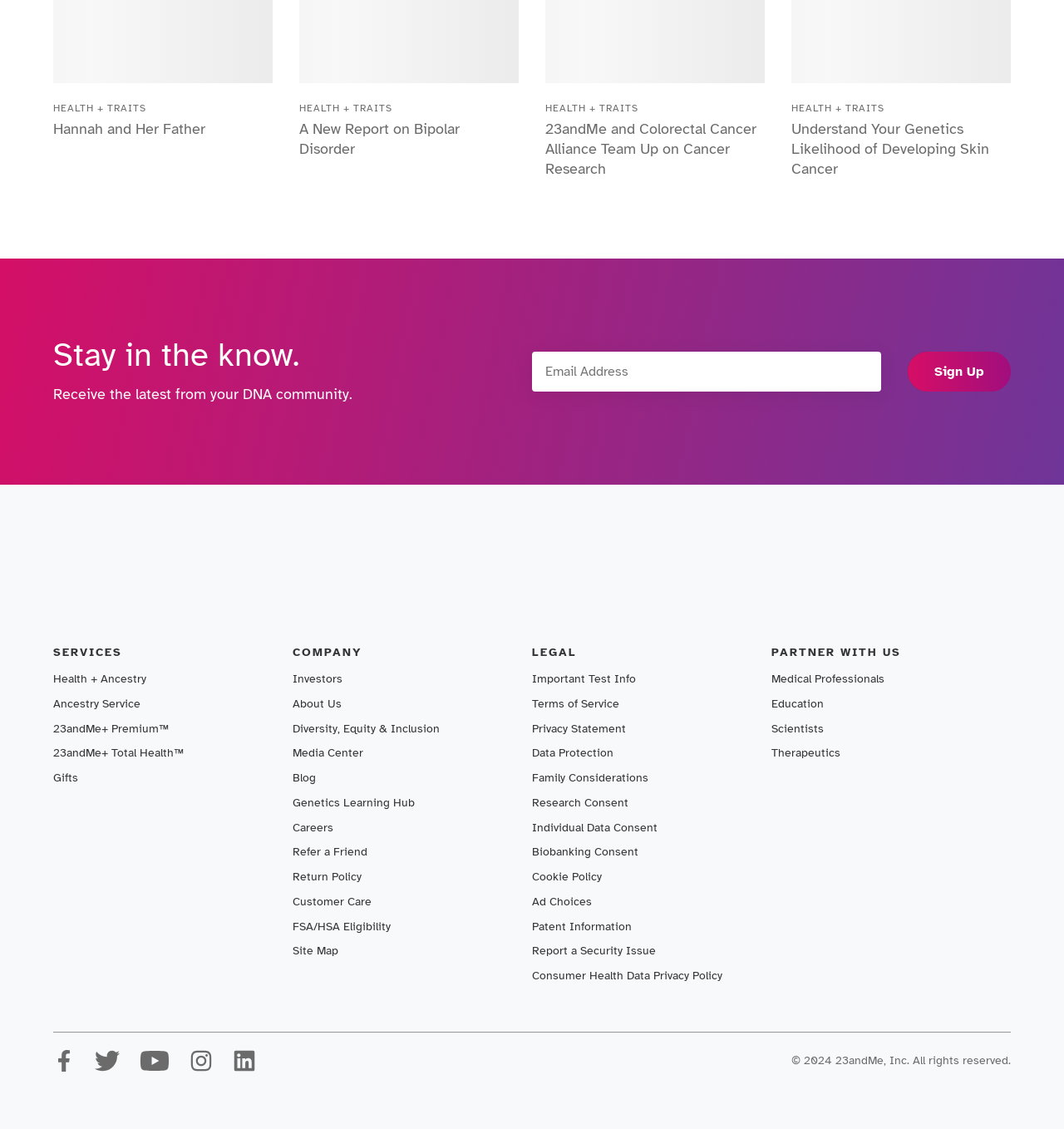Please identify the bounding box coordinates for the region that you need to click to follow this instruction: "Explore the Genetics Learning Hub".

[0.275, 0.703, 0.39, 0.719]